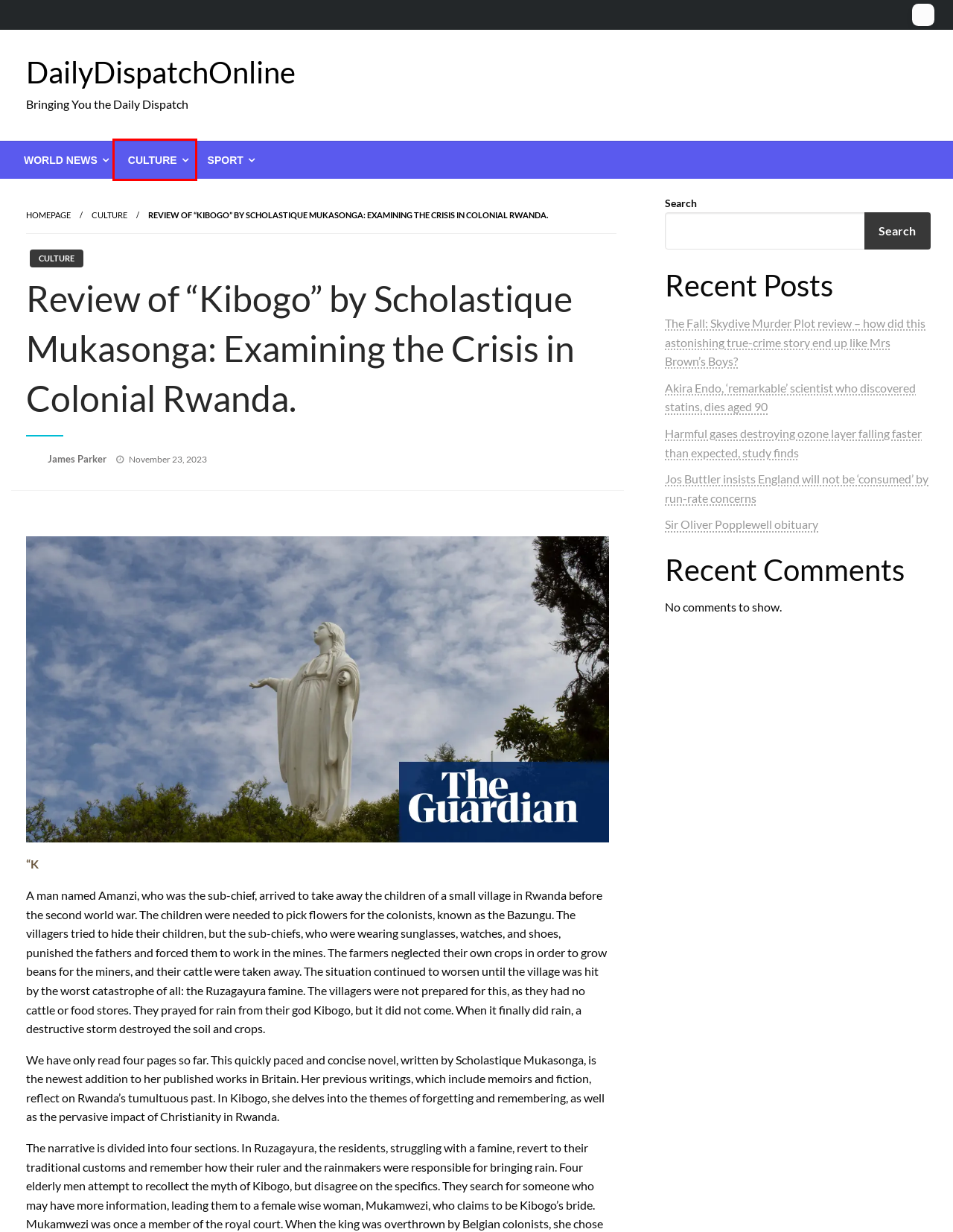Given a screenshot of a webpage with a red bounding box around a UI element, please identify the most appropriate webpage description that matches the new webpage after you click on the element. Here are the candidates:
A. Sir Oliver Popplewell obituary
B. Akira Endo, ‘remarkable’ scientist who discovered statins, dies aged 90
C. November 2023 - DailyDispatchOnline
D. Jos Buttler insists England will not be ‘consumed’ by run-rate concerns
E. Culture Archives - DailyDispatchOnline
F. James Parker, Author at DailyDispatchOnline
G. Harmful gases destroying ozone layer falling faster than expected, study finds
H. Home - DailyDispatchOnline

E